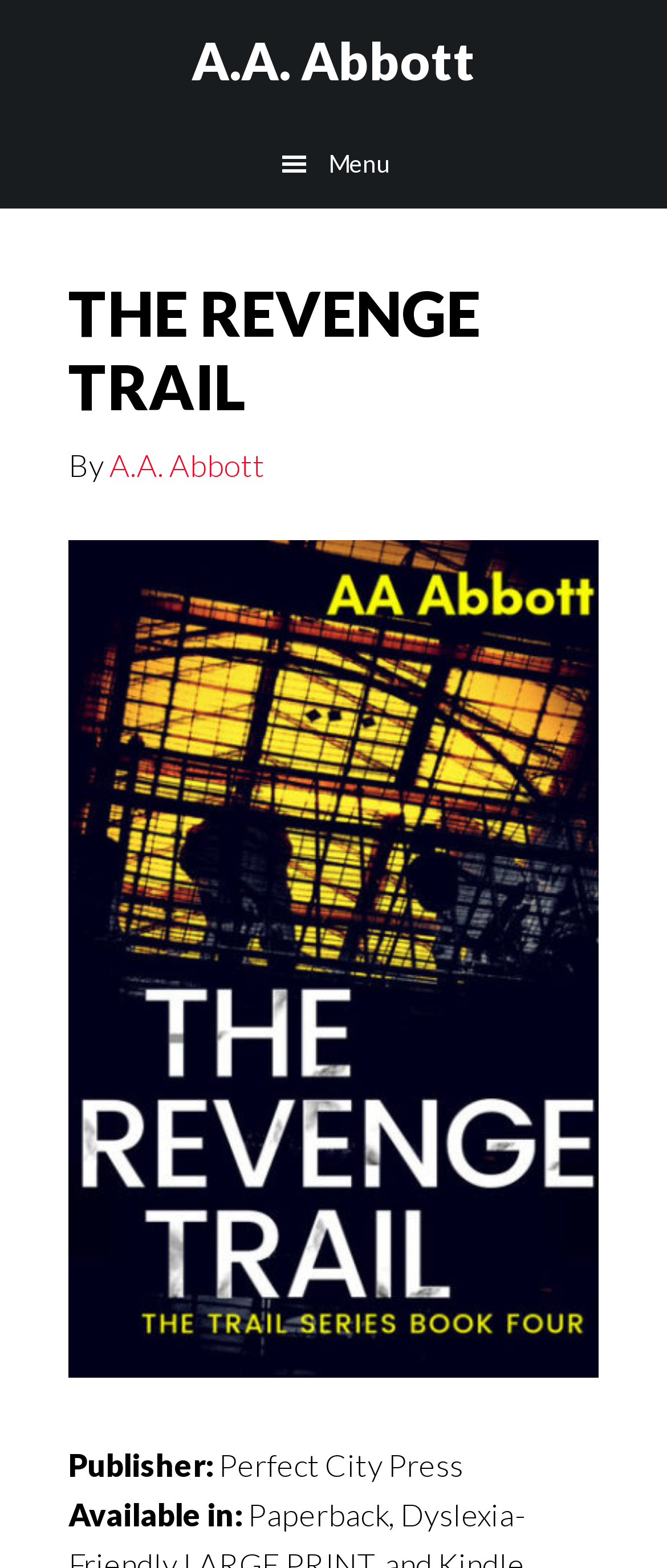Respond to the question below with a single word or phrase:
Is there an image on the webpage?

Yes